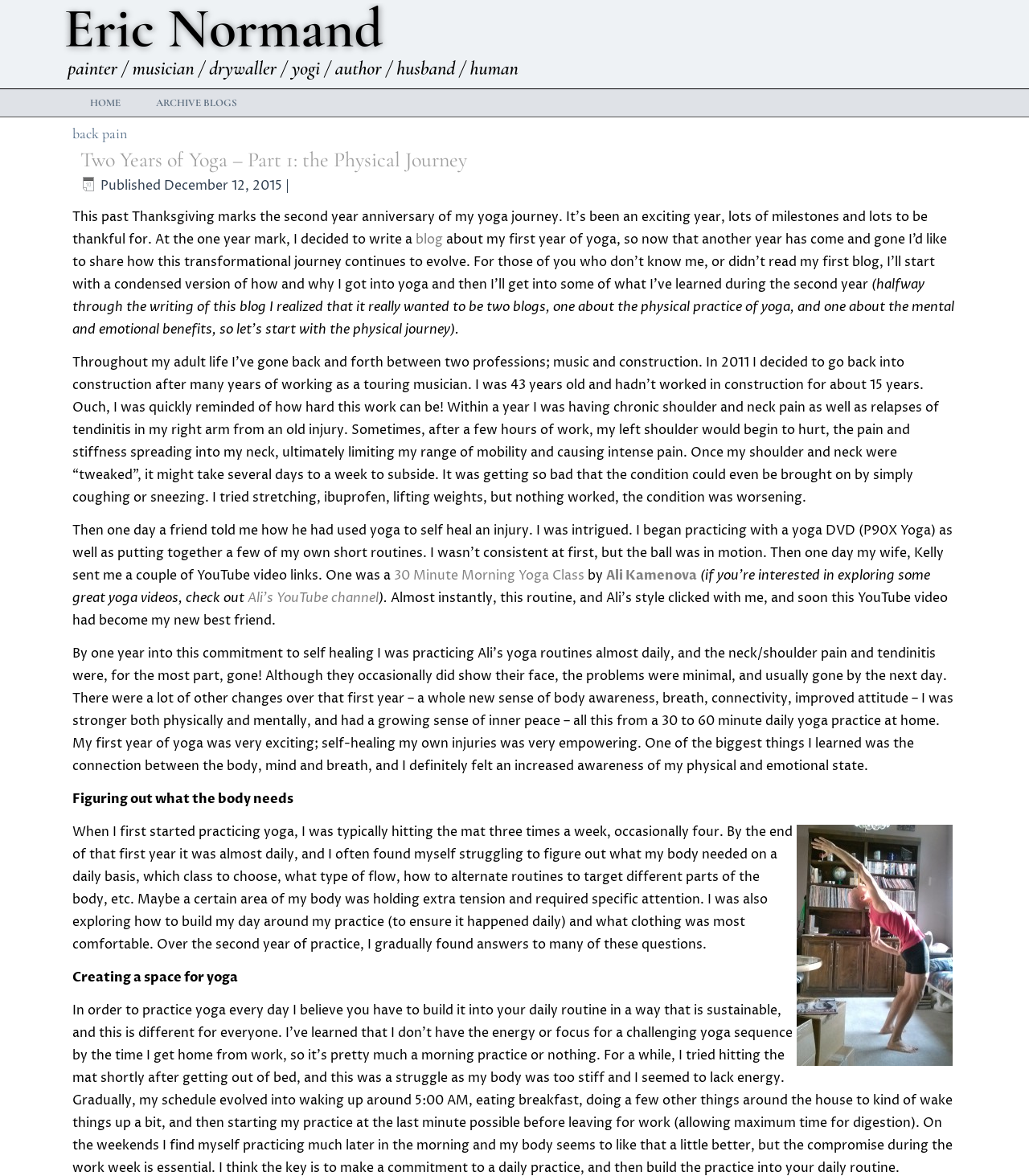Determine the bounding box coordinates of the clickable region to follow the instruction: "Explore the 'ARCHIVE BLOGS' section".

[0.138, 0.076, 0.244, 0.099]